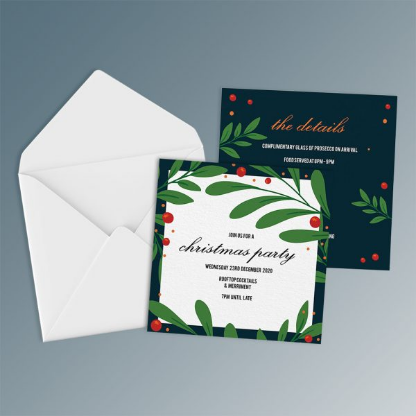Provide your answer in a single word or phrase: 
What is the title of the smaller card?

the details